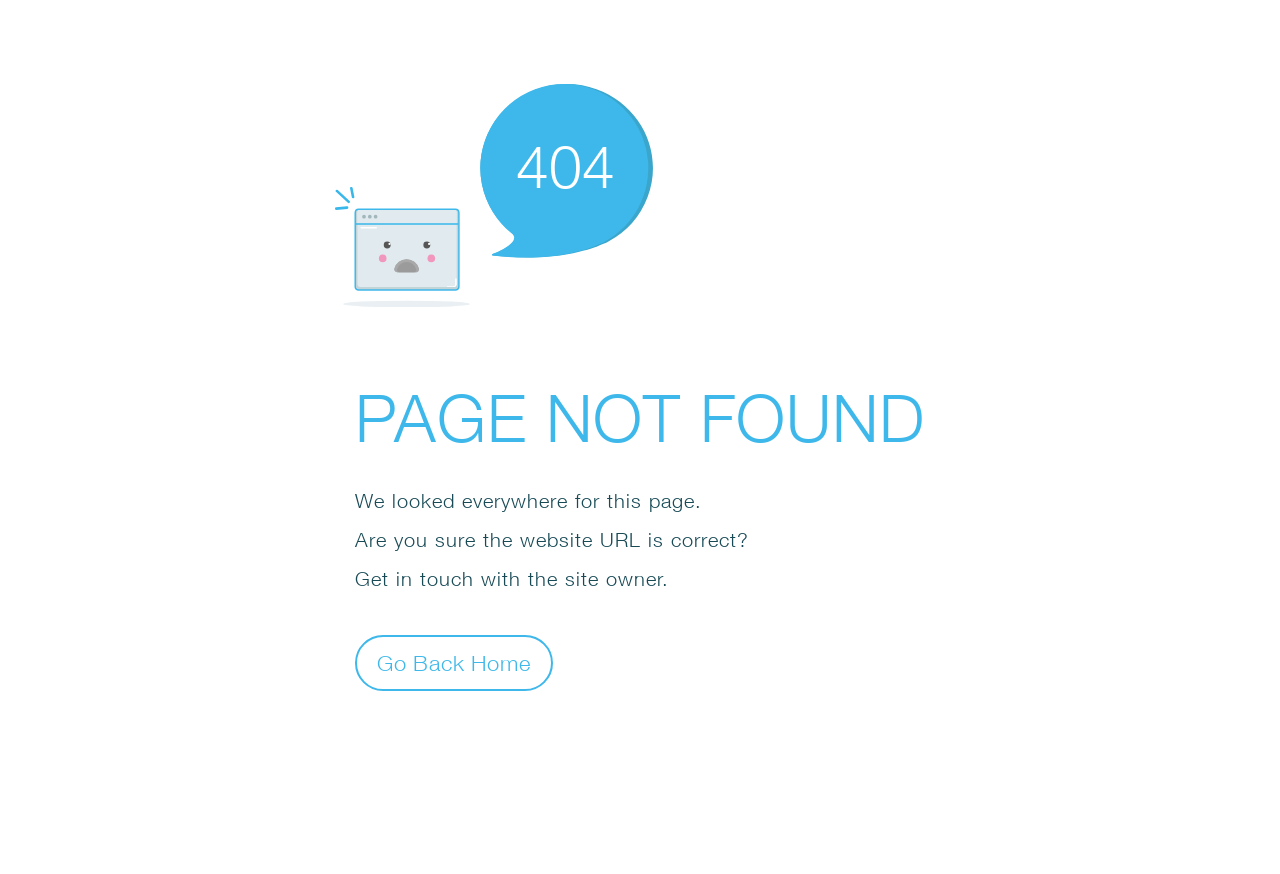Utilize the information from the image to answer the question in detail:
What is the main error message?

The main error message is displayed as a static text 'PAGE NOT FOUND' which is a prominent element on the webpage, indicating that the webpage is not found.